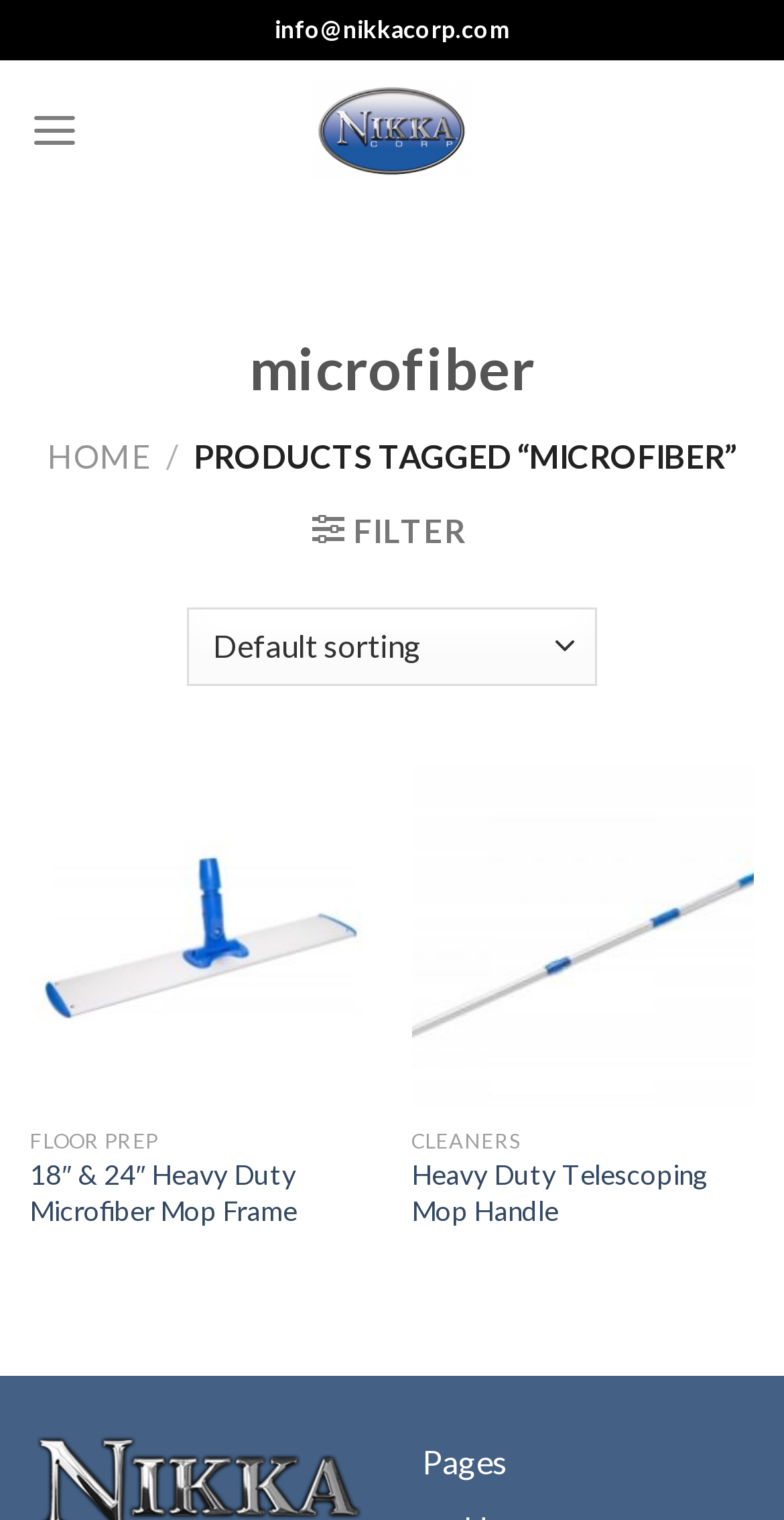What is the type of mop frame mentioned on the webpage?
Use the screenshot to answer the question with a single word or phrase.

Heavy Duty Microfiber Mop Frame